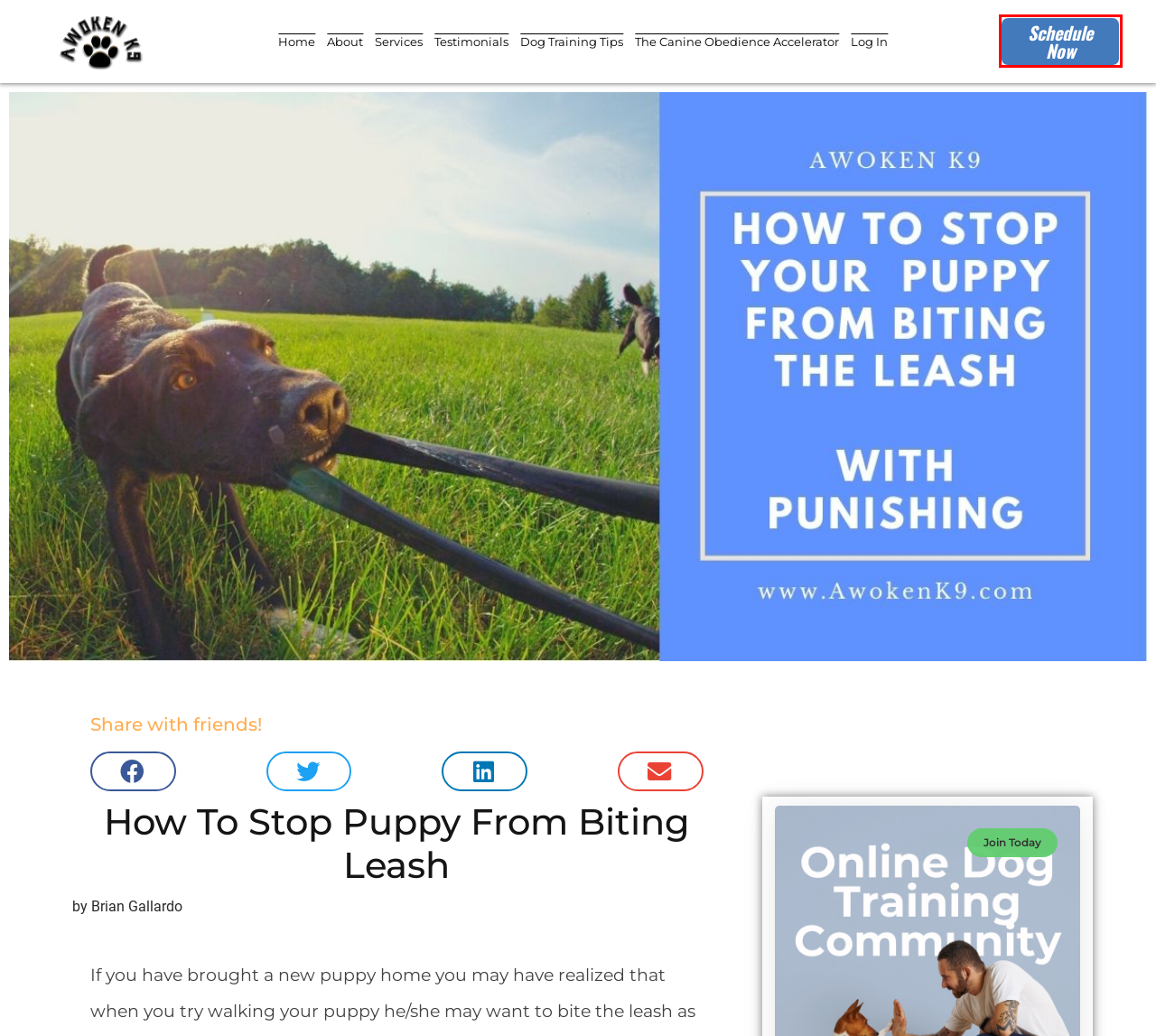You are given a webpage screenshot where a red bounding box highlights an element. Determine the most fitting webpage description for the new page that loads after clicking the element within the red bounding box. Here are the candidates:
A. Contact Us | Awoken K9 Dog Training in Tampa
B. K9 dog training online | Canine Obedience Accelerator
C. Dog Training Tips For Everyday Owners | AwokenK9.com
D. Testimonials | Awoken K9 Dog Training in Tampa
E. Dog Training in Tampa | About Awoken K9 | Awoken K9
F. Awoken K9 Online Dog Training Community
G. Professional Tampa Dog Training | Awoken K9
H. #1 Top Dog Training Services In Tampa FL | AwokenK9.com

A